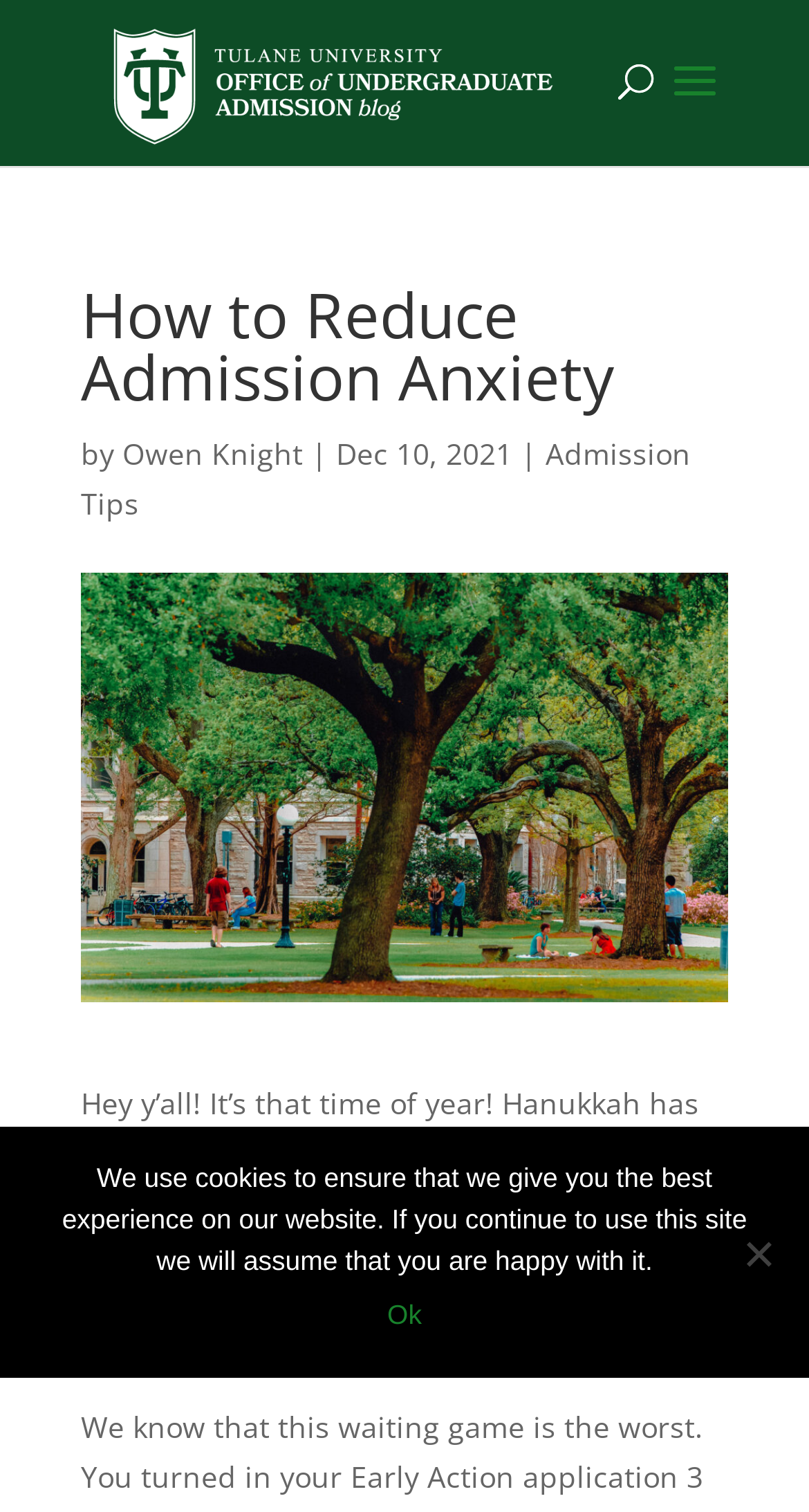How many links are in the top section of the webpage?
Please ensure your answer is as detailed and informative as possible.

I counted the number of links in the top section of the webpage, which includes the 'Undergraduate Admission Blog' link and the 'Admission Tips' link.